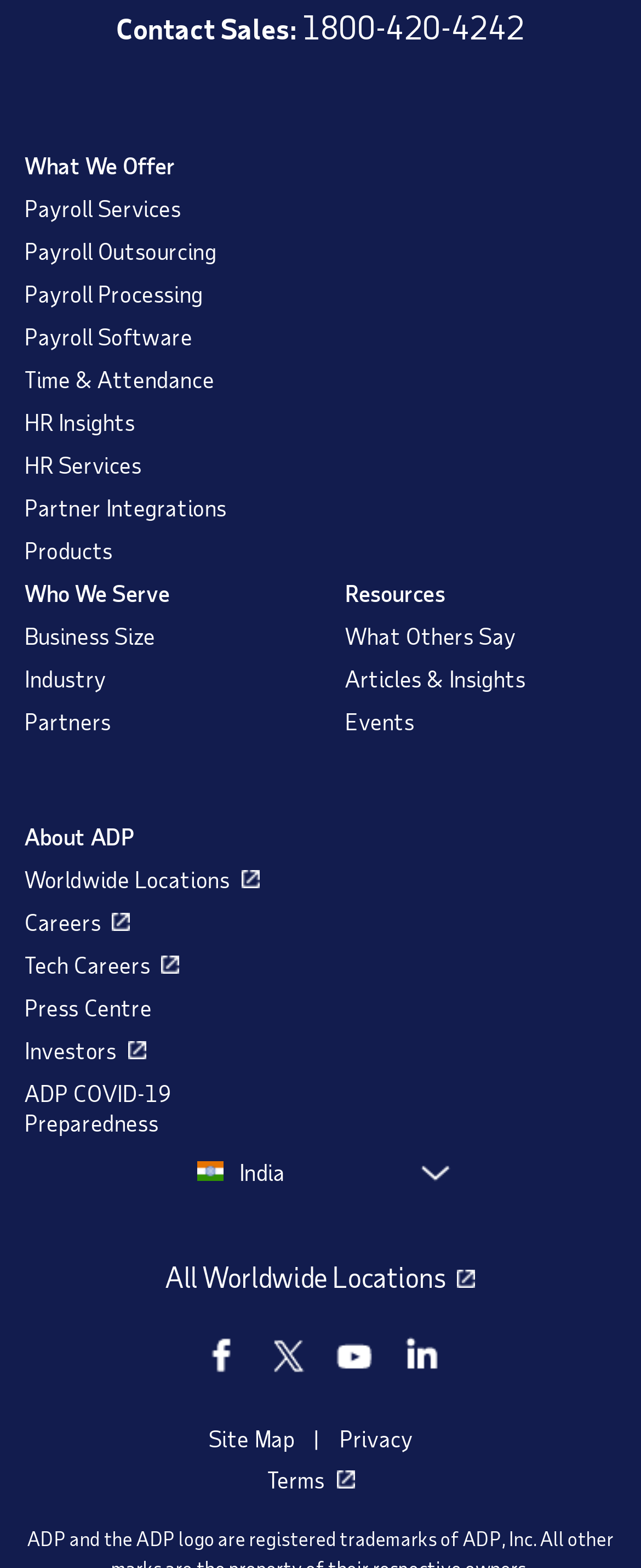Locate the bounding box coordinates of the clickable part needed for the task: "Contact sales".

[0.181, 0.007, 0.463, 0.028]